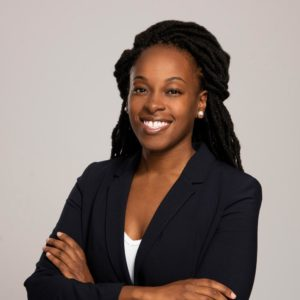Describe every aspect of the image in depth.

The image features Sacred B. Huff, a law fellow at Kalijarvi, Chuzi, Newman & Fitch, P.C. She is depicted with a confident smile, dressed professionally in a dark blazer over a white top. Sacred has long, styled hair adorned in locs, and she stands with her arms crossed in front of her, projecting a sense of poise and professionalism. This image accompanies information about her role in moderating a panel on race-based hair discrimination that took place during a virtual DC Bar event on February 4, 2021. The panel aimed to address the challenges surrounding hair discrimination, focusing on legislative developments like the CROWN Act and featuring diverse voices in the discussion.